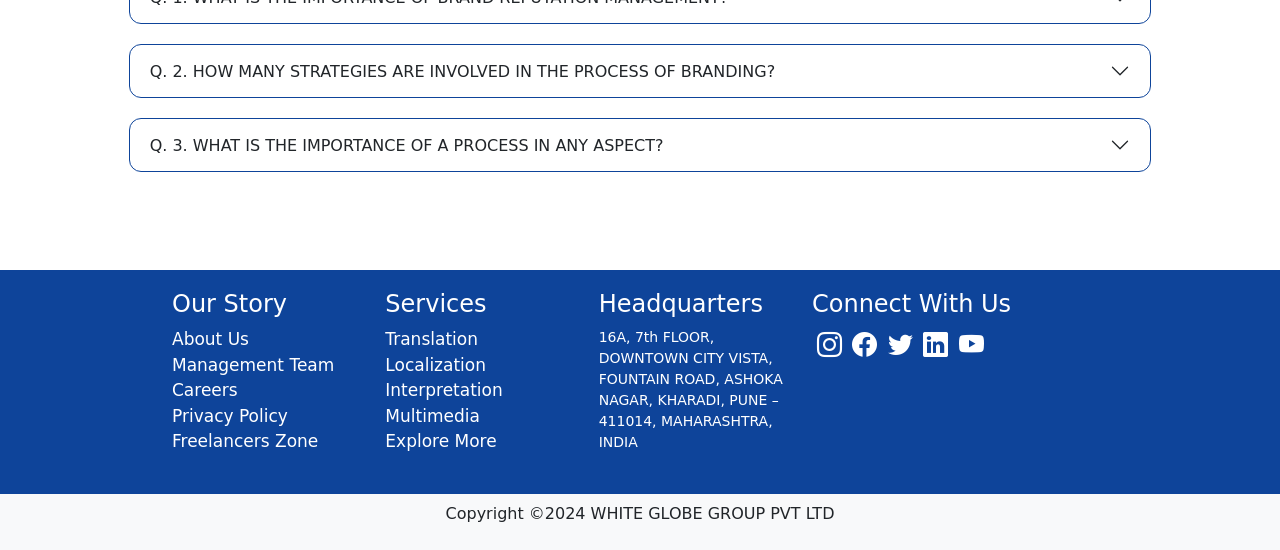Provide a short answer using a single word or phrase for the following question: 
How many questions are listed on the webpage?

2